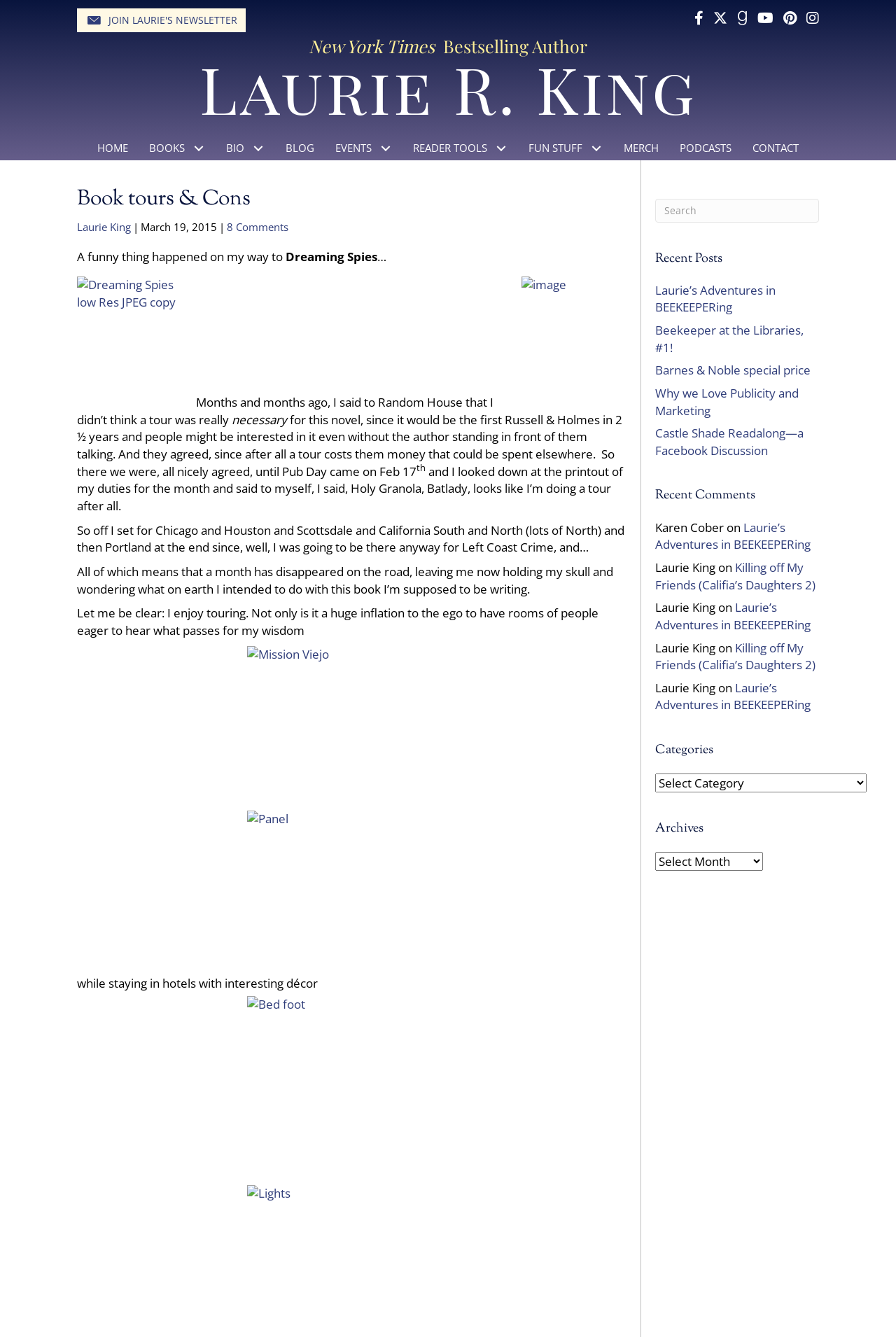Can you determine the bounding box coordinates of the area that needs to be clicked to fulfill the following instruction: "Search for something"?

[0.731, 0.148, 0.914, 0.166]